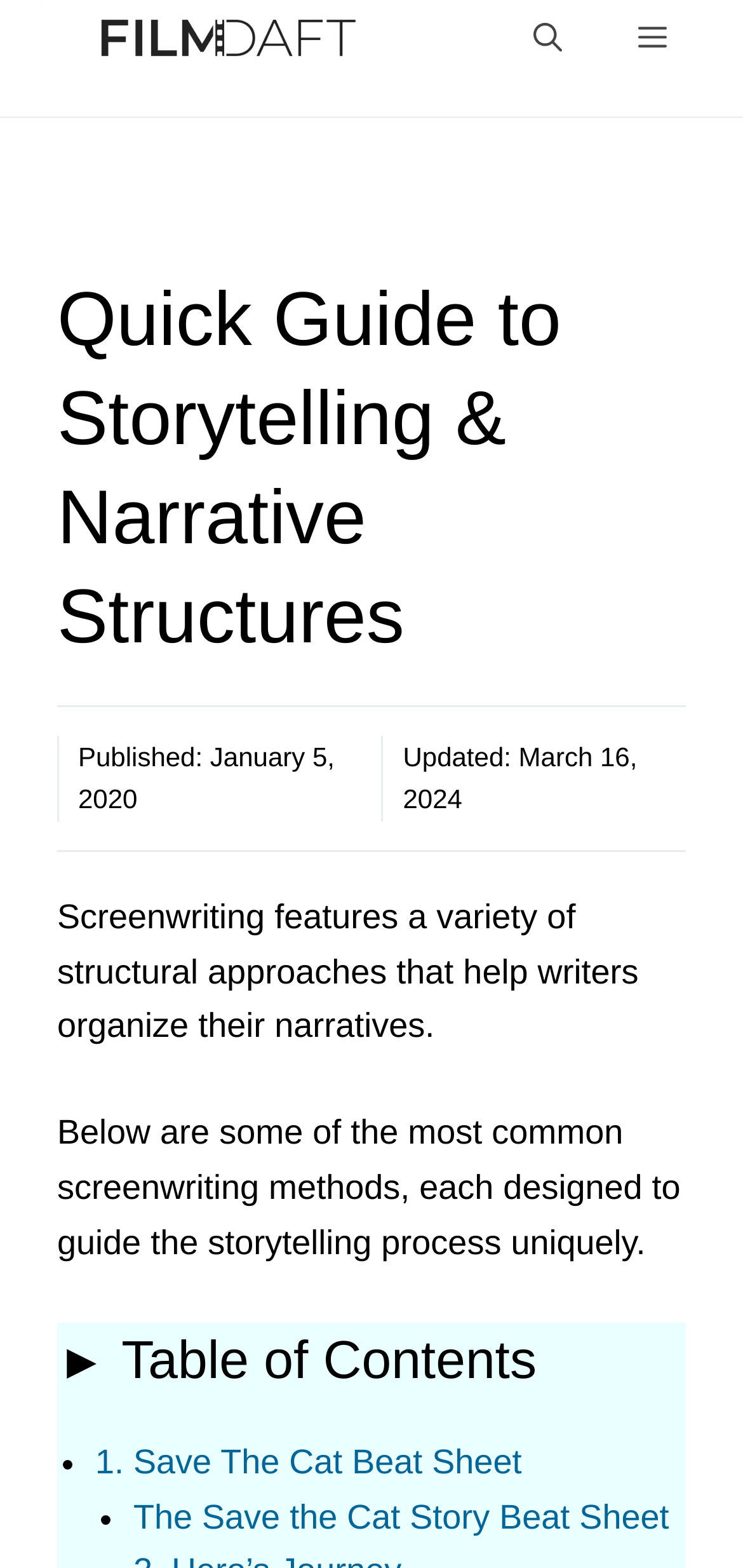How many links are in the table of contents?
Kindly offer a comprehensive and detailed response to the question.

I counted the number of links in the table of contents section, which starts with '► Table of Contents'. There are two links, '1. Save The Cat Beat Sheet' and 'The Save the Cat Story Beat Sheet'.